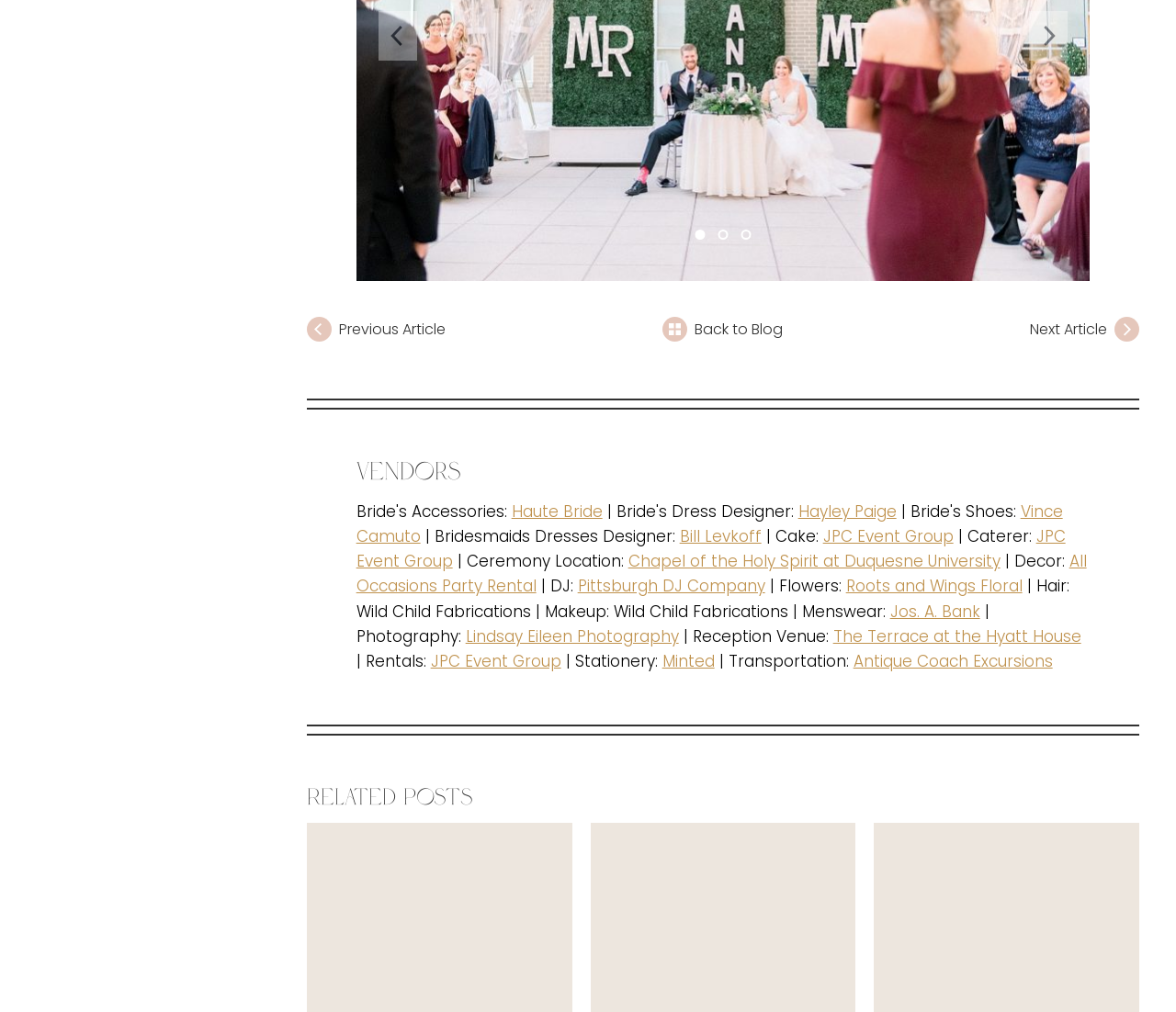Utilize the details in the image to give a detailed response to the question: What is the category of vendors listed on this webpage?

Based on the webpage content, I can see that the webpage is listing various vendors related to wedding planning, such as Haute Bride, Hayley Paige, and Vince Camuto, which are all wedding dress designers. Additionally, there are links to other vendors like JPC Event Group, Roots and Wings Floral, and Lindsay Eileen Photography, which provide services related to wedding planning.